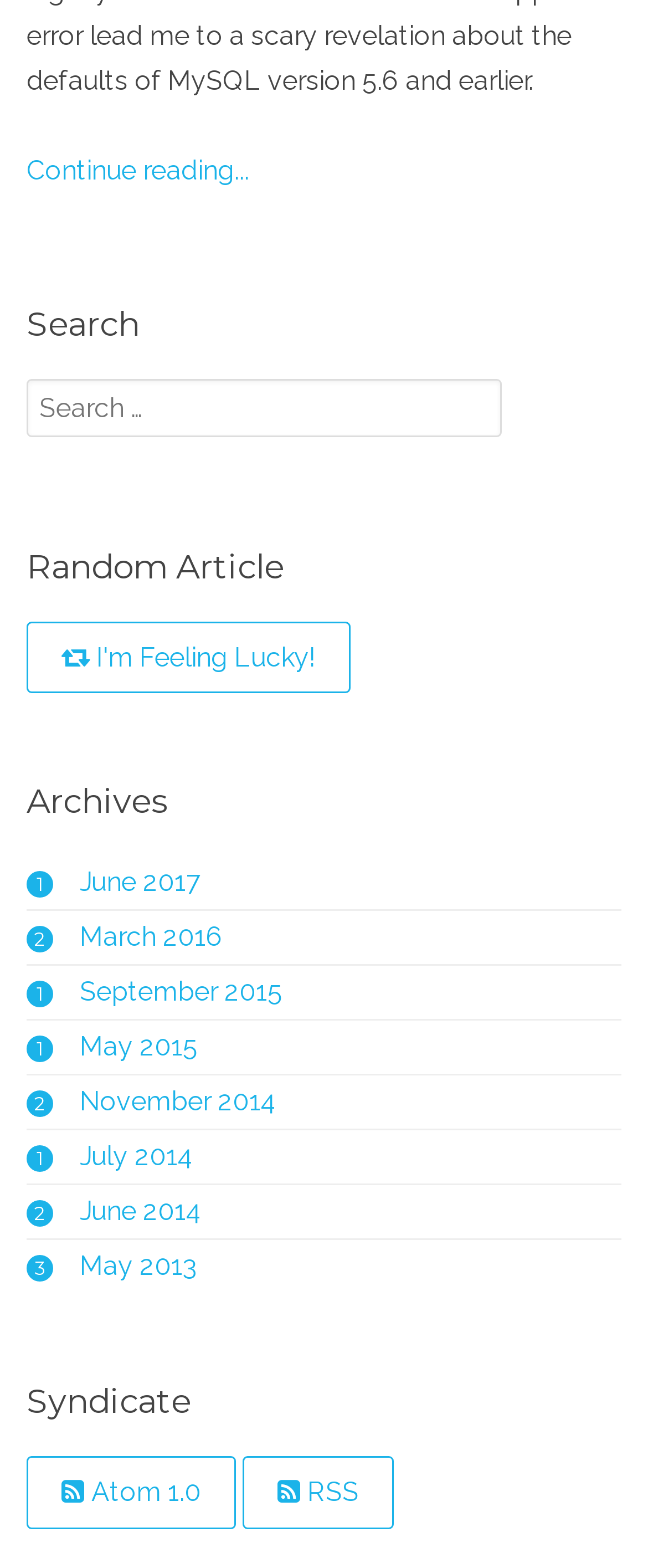Please mark the clickable region by giving the bounding box coordinates needed to complete this instruction: "Click on I'm Feeling Lucky!".

[0.041, 0.397, 0.541, 0.442]